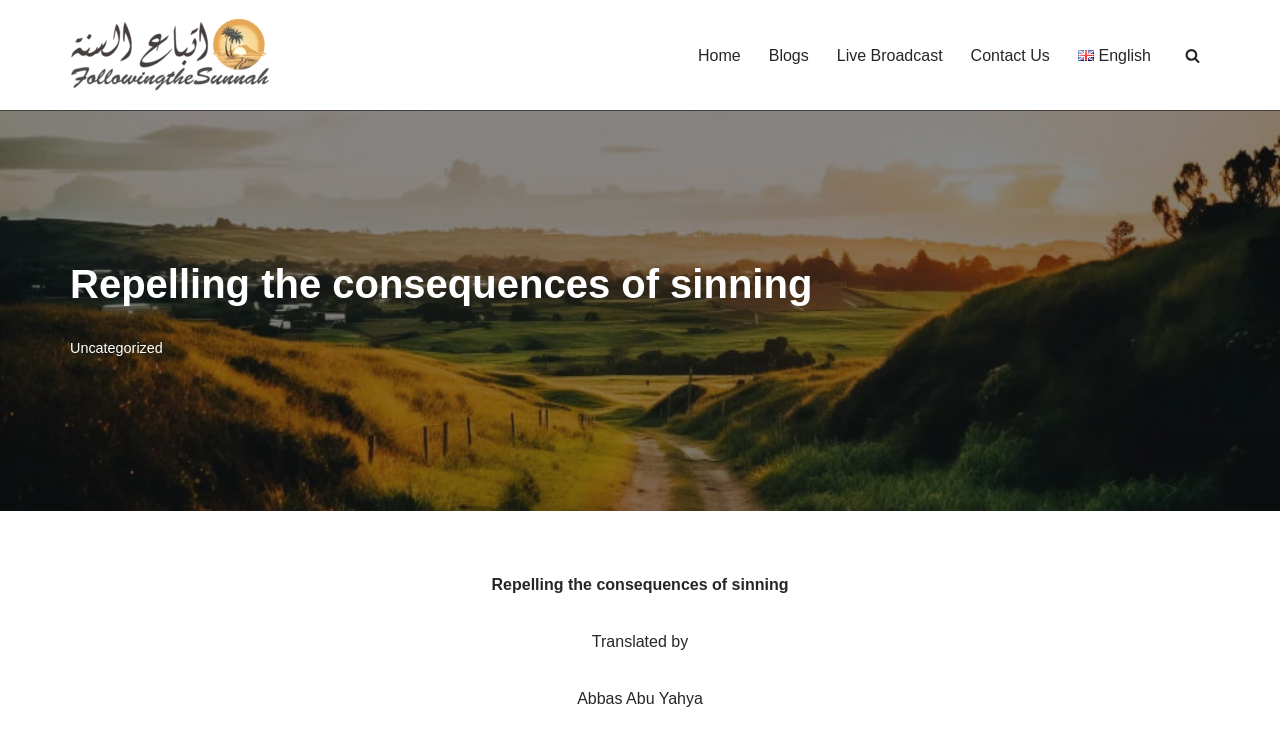Determine the main heading text of the webpage.

Repelling the consequences of sinning